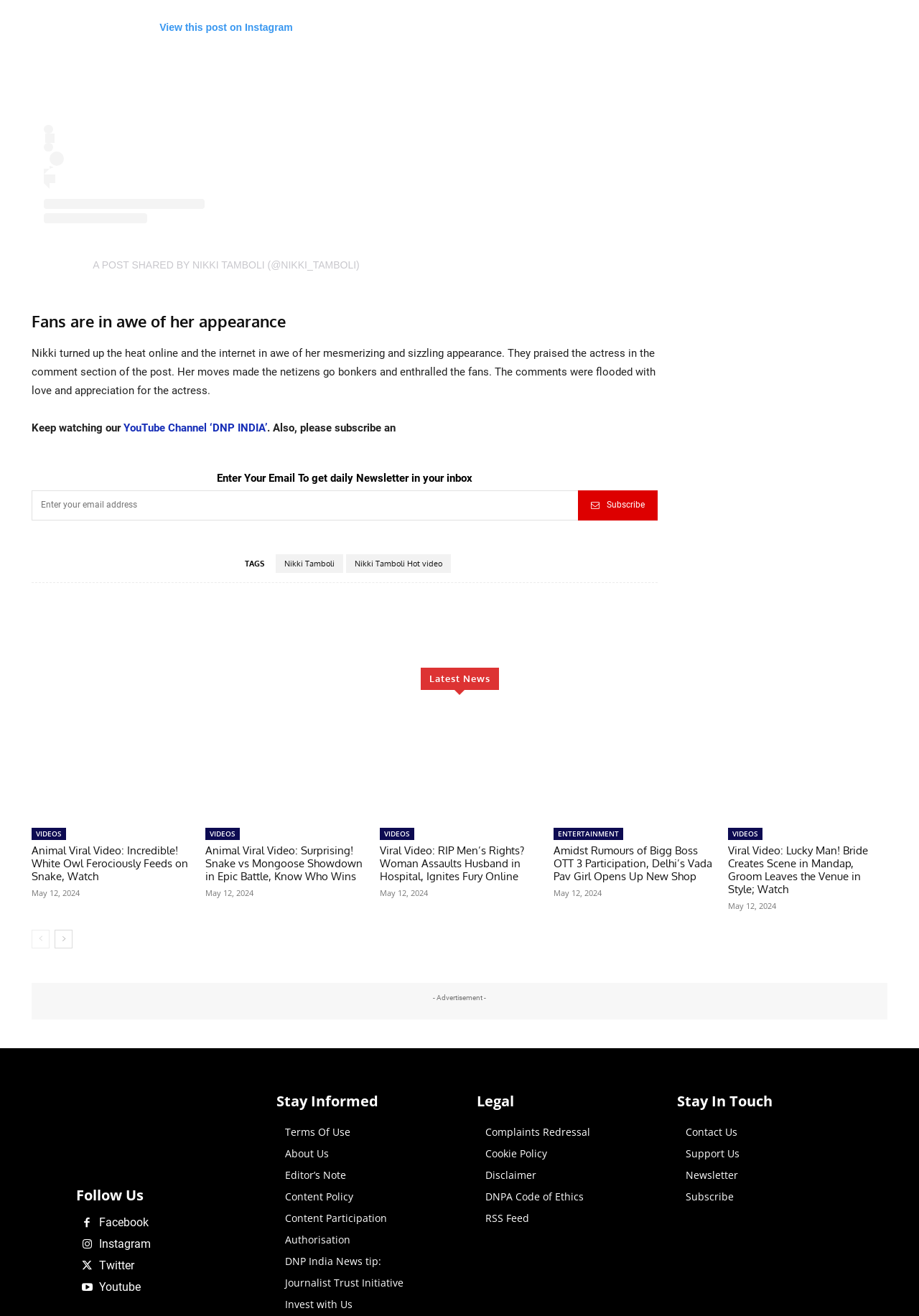Refer to the image and provide a thorough answer to this question:
What is the purpose of the 'TAGS' section?

The 'TAGS' section contains links to specific topics or keywords, such as 'Nikki Tamboli' and 'Nikki Tamboli Hot video', suggesting that the purpose of this section is to categorize content and allow users to access related articles or videos.